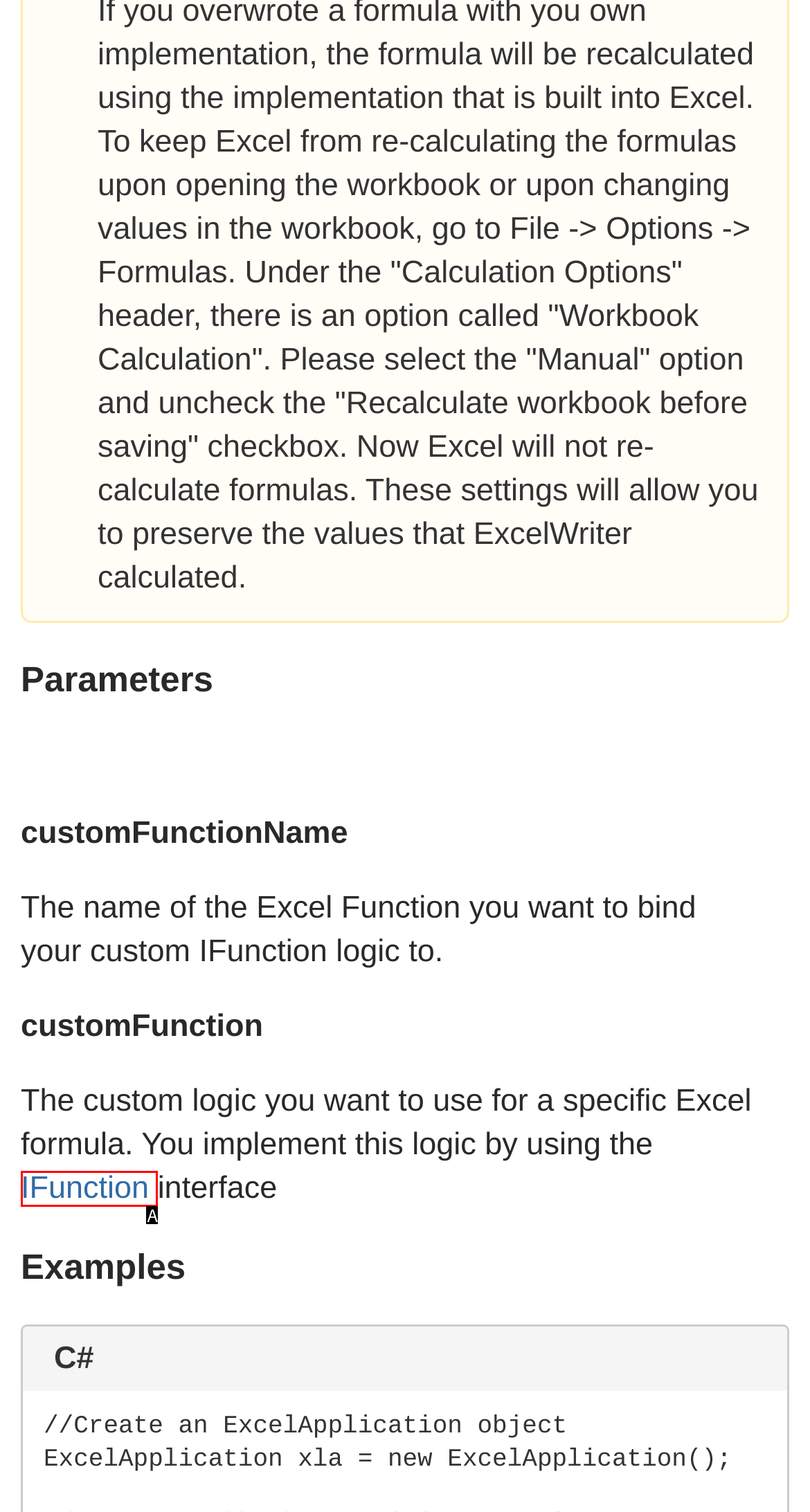Which UI element matches this description: IFunction?
Reply with the letter of the correct option directly.

A